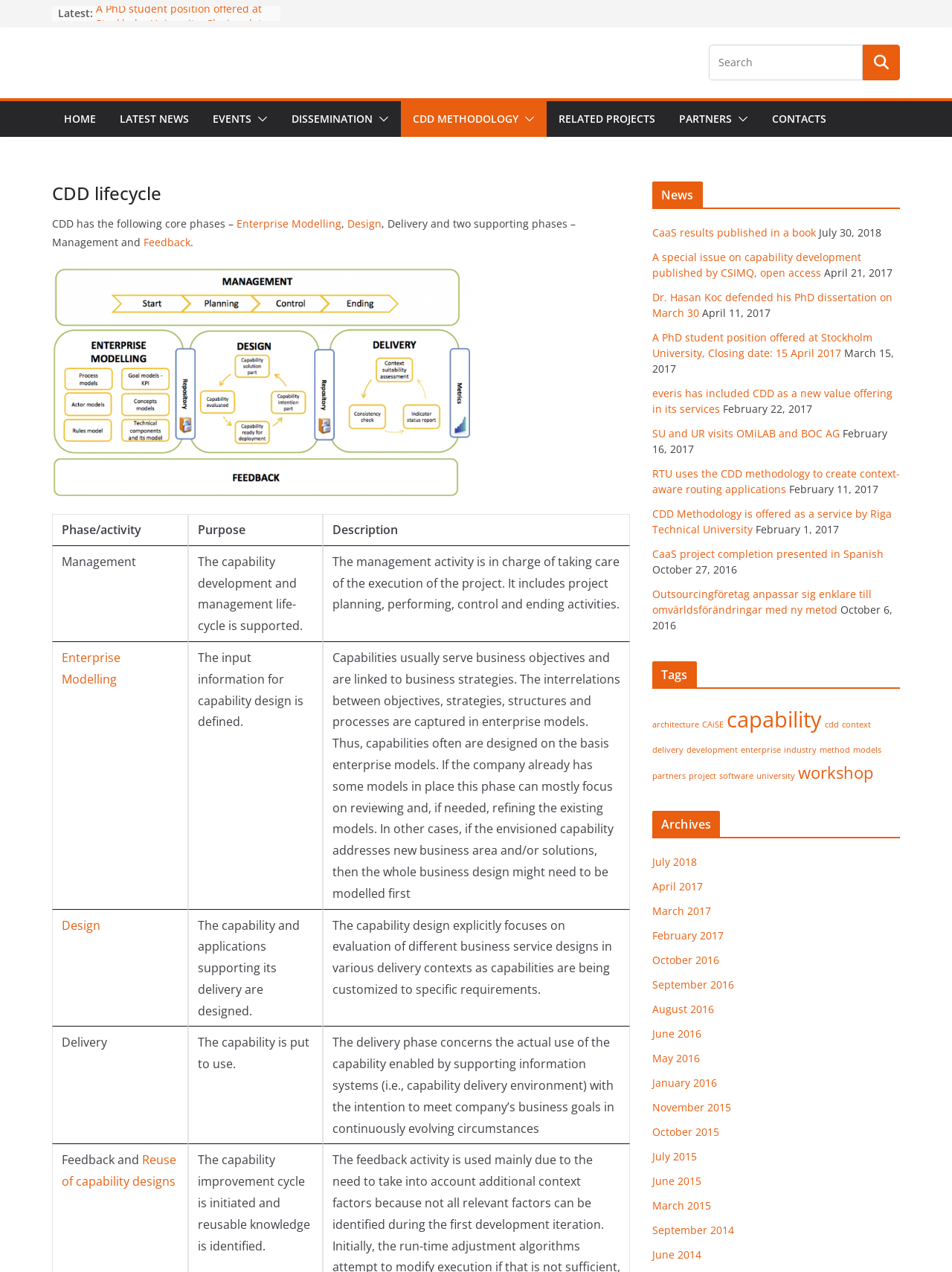Refer to the image and provide an in-depth answer to the question:
What are the core phases of CDD?

According to the webpage, CDD has the following core phases: Enterprise Modelling, Design, Delivery, Management, and Feedback. These phases are part of the CDD lifecycle.